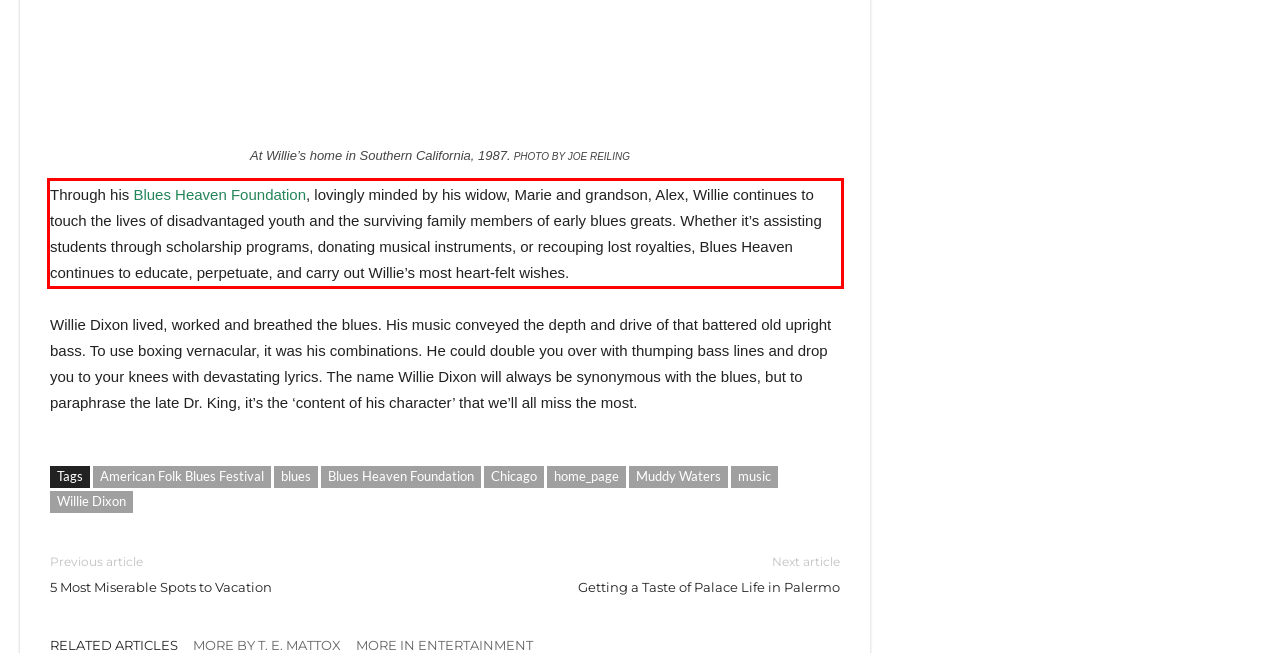You have a screenshot of a webpage with a red bounding box. Identify and extract the text content located inside the red bounding box.

Through his Blues Heaven Foundation, lovingly minded by his widow, Marie and grandson, Alex, Willie continues to touch the lives of disadvantaged youth and the surviving family members of early blues greats. Whether it’s assisting students through scholarship programs, donating musical instruments, or recouping lost royalties, Blues Heaven continues to educate, perpetuate, and carry out Willie’s most heart-felt wishes.